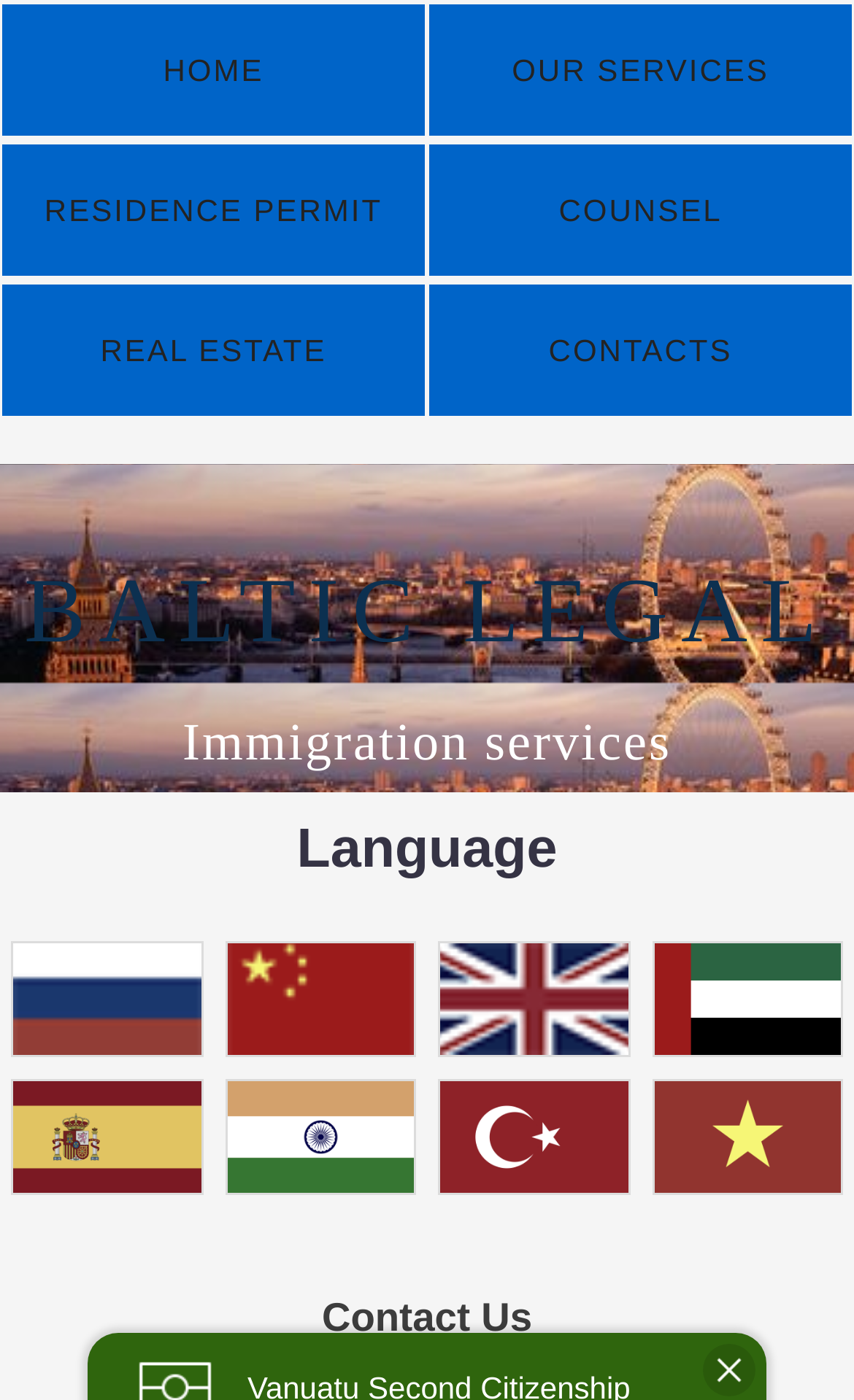Provide a brief response to the question using a single word or phrase: 
What is the vertical position of the 'OUR SERVICES' link relative to the 'HOME' link?

Below